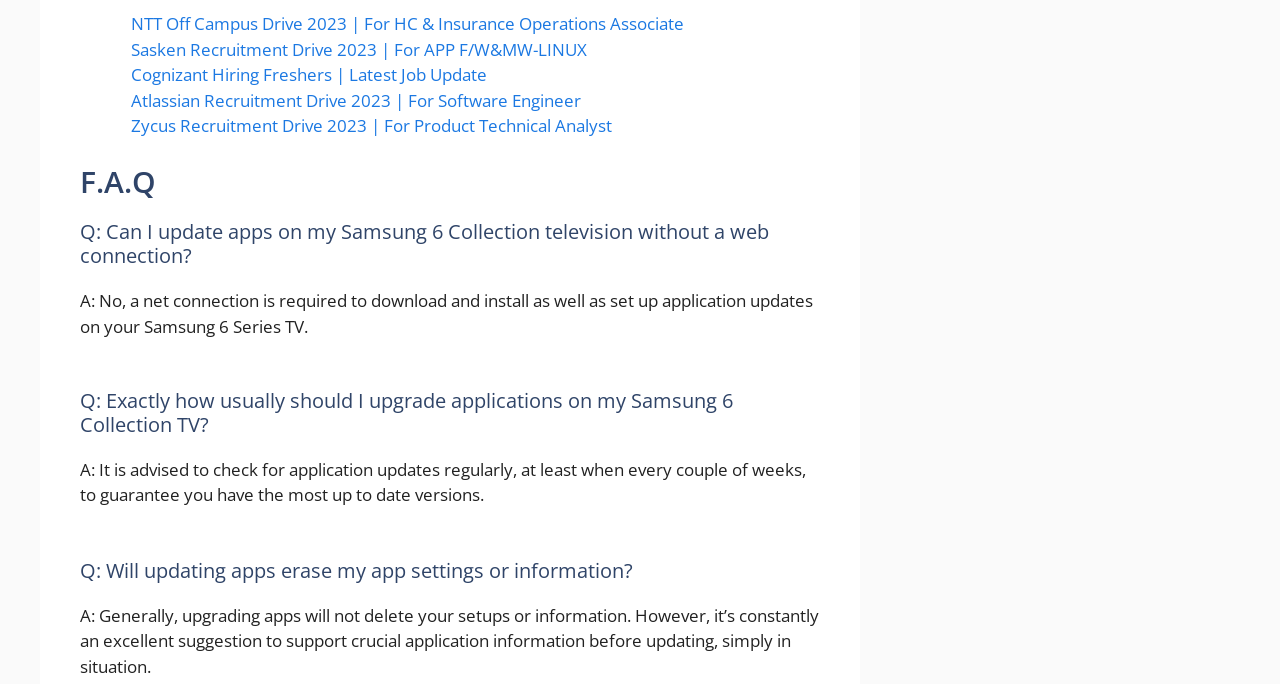Given the content of the image, can you provide a detailed answer to the question?
What type of information is provided in the FAQ section?

The FAQ section appears to provide information related to updating apps on Samsung 6 Series TVs, including whether a net connection is required, how often to update, and whether updating will erase app settings or information.